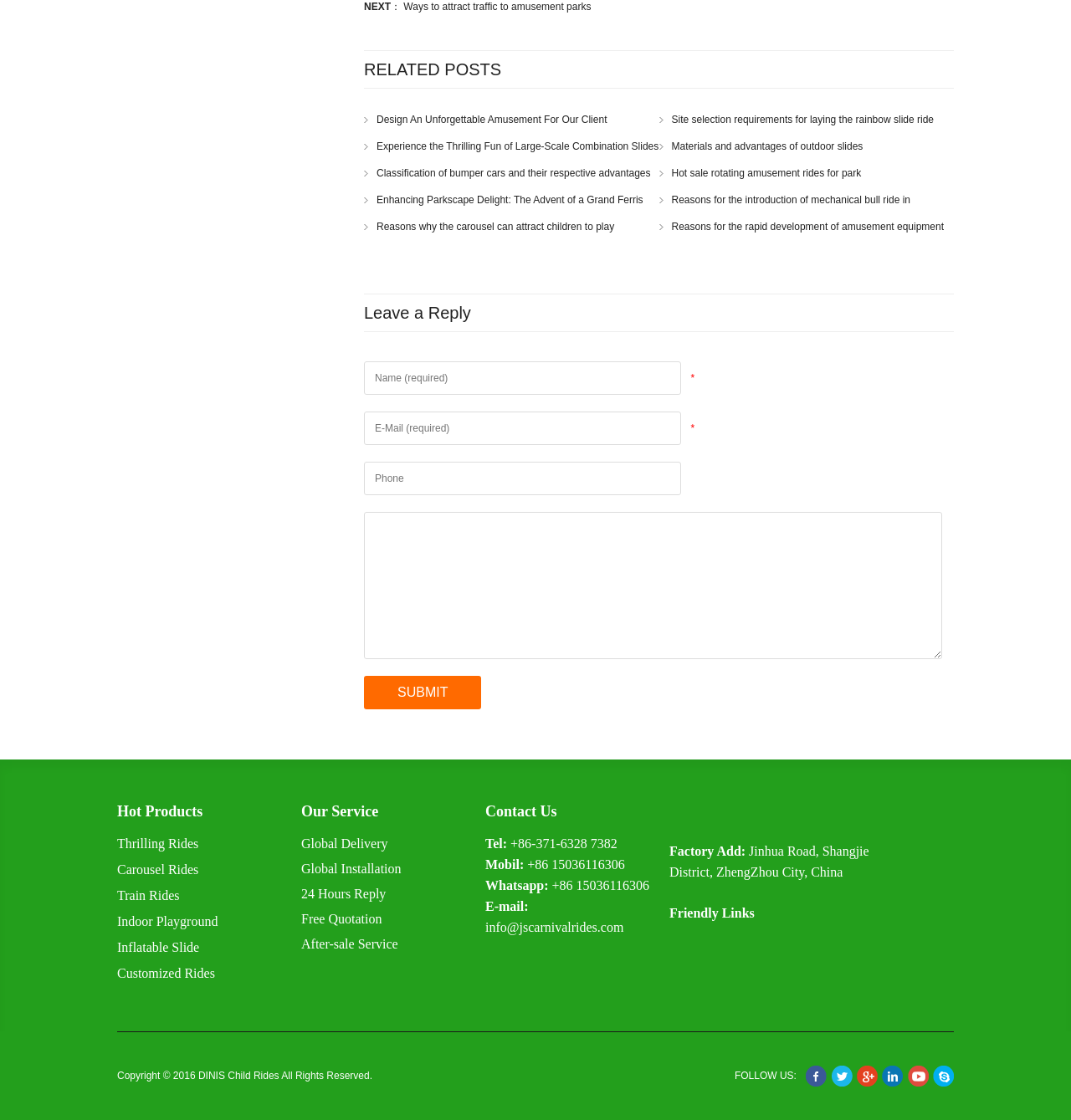Given the element description, predict the bounding box coordinates in the format (top-left x, top-left y, bottom-right x, bottom-right y), using floating point numbers between 0 and 1: name="submit" title="Post Comment" value="SUBMIT"

[0.34, 0.603, 0.45, 0.633]